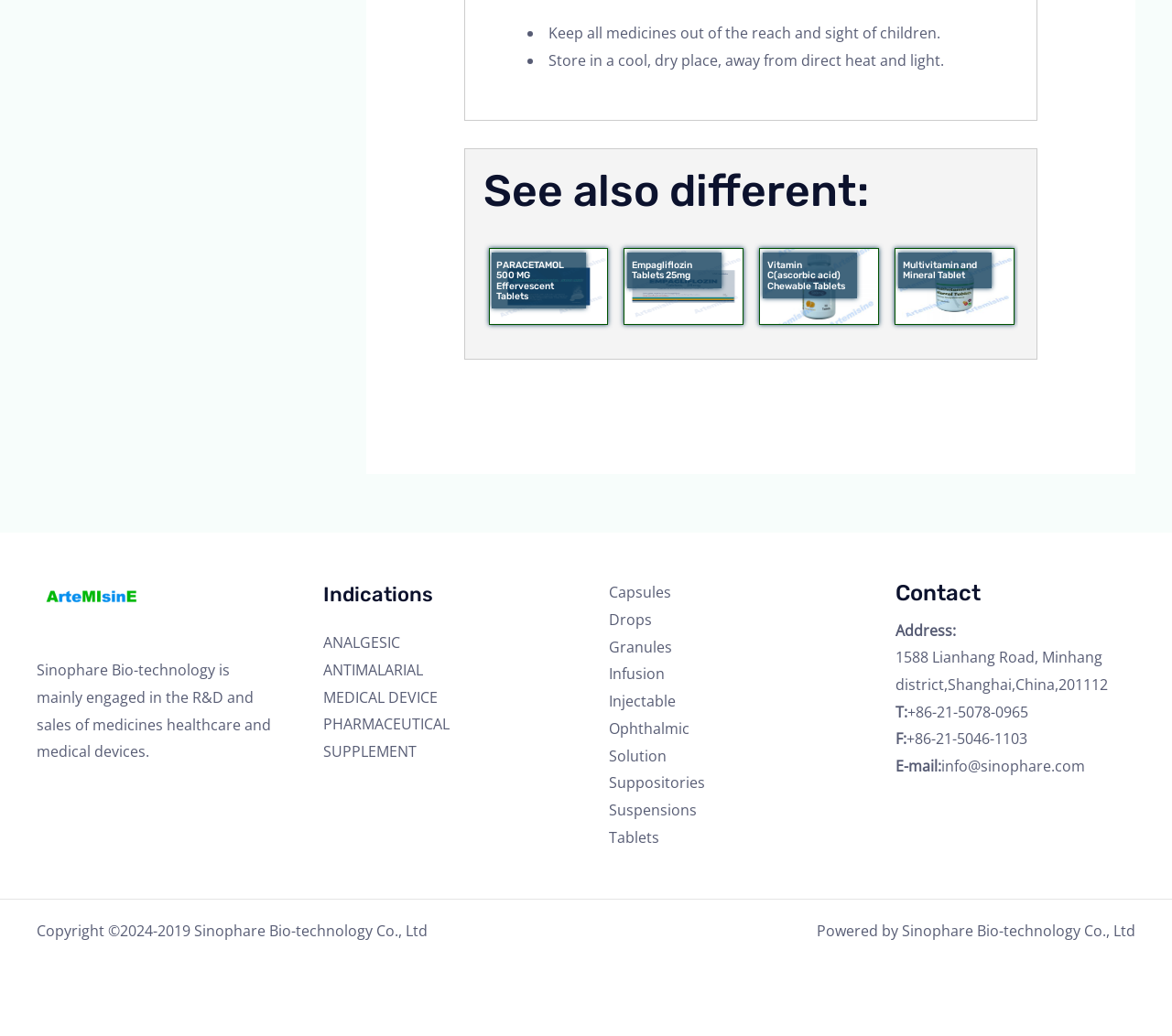Extract the bounding box coordinates of the UI element described by: "Suppositories". The coordinates should include four float numbers ranging from 0 to 1, e.g., [left, top, right, bottom].

[0.52, 0.743, 0.602, 0.769]